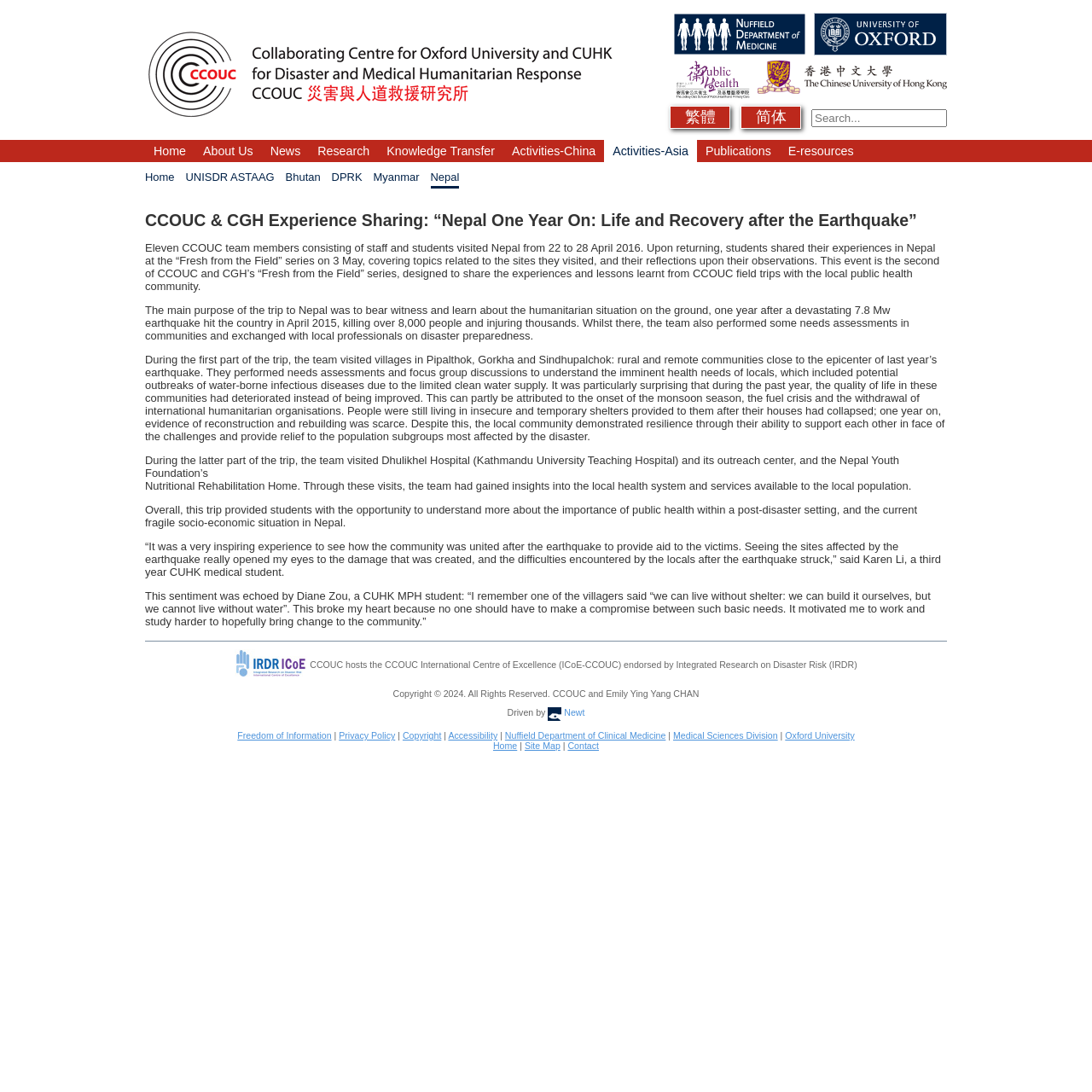What is the logo above the search bar?
Please use the image to provide an in-depth answer to the question.

The logo above the search bar is the CCOUC logo, which is an image element located at [0.133, 0.012, 0.562, 0.023] with a description of 'CCOUC logo'.